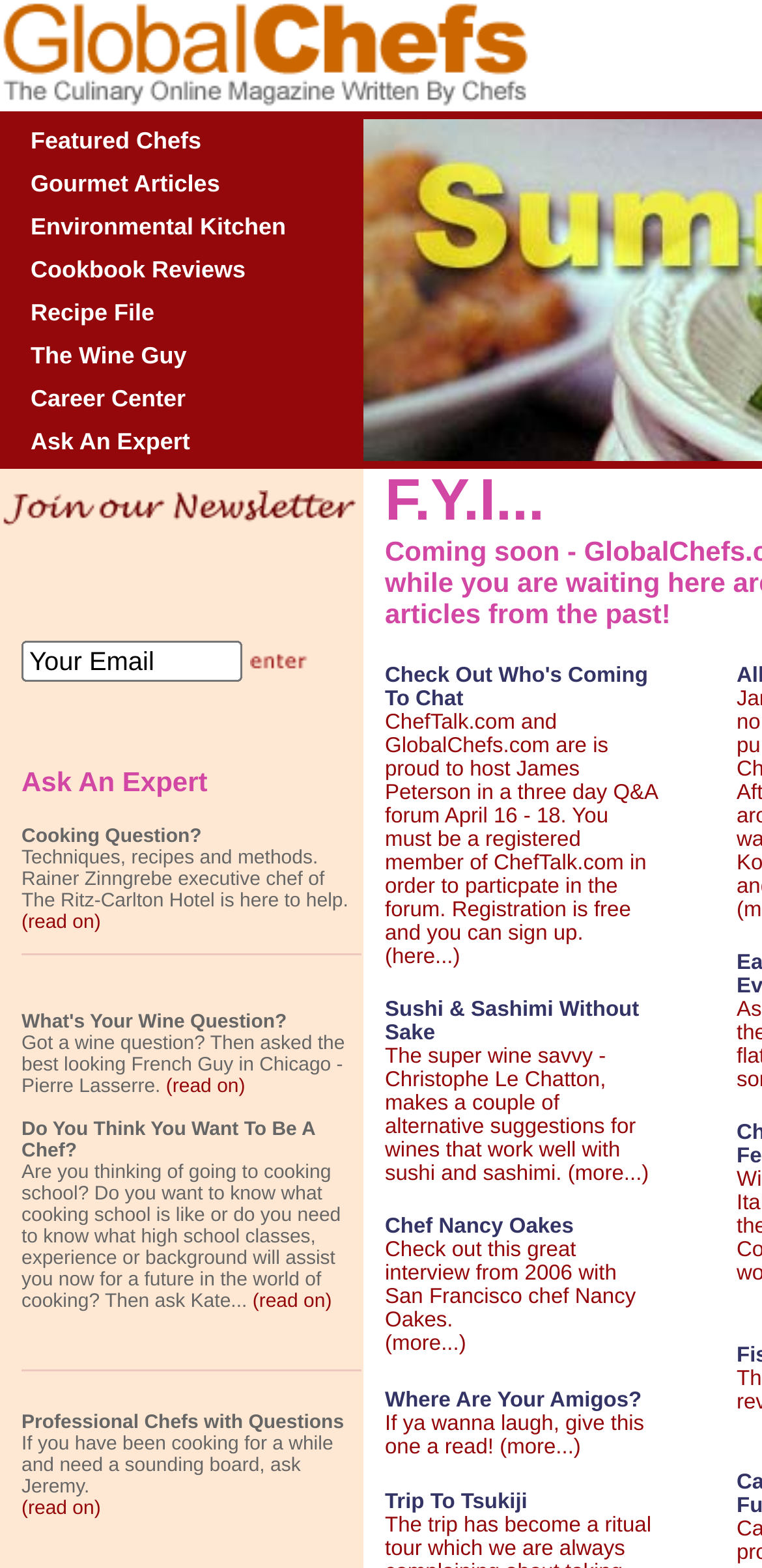Consider the image and give a detailed and elaborate answer to the question: 
What type of content is likely to be found in the 'Environmental Kitchen' section?

Based on the section title 'Environmental Kitchen', it is likely that this section will feature content related to sustainable cooking, eco-friendly kitchen practices, and environmentally responsible food systems.